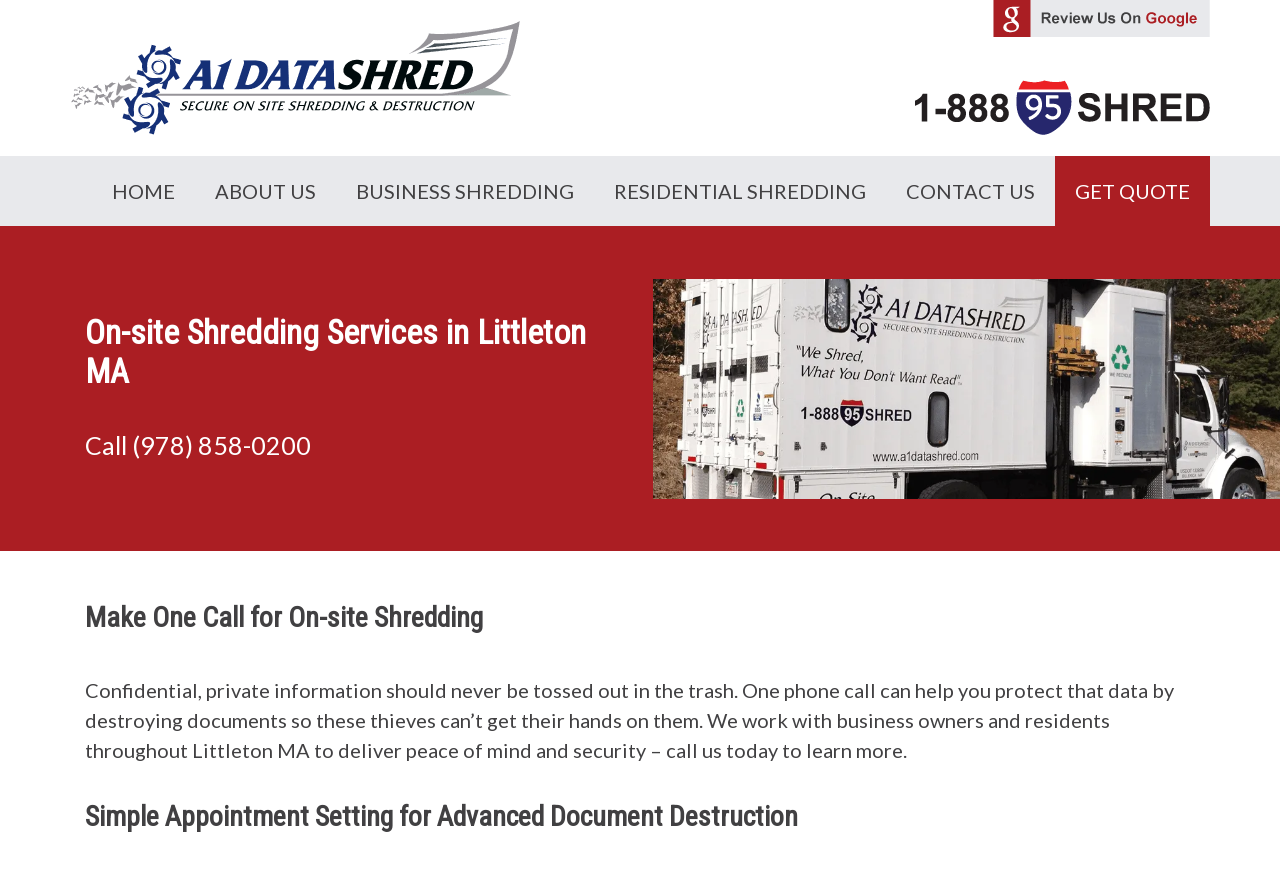Create an elaborate caption for the webpage.

The webpage is about on-site shredding services in Littleton, MA, for both home and work. At the top left, there is a logo with a link, accompanied by an image. On the top right, there are three links with corresponding images: "Review us on Google", an empty link, and another empty link.

Below the top section, there is a navigation menu with five links: "HOME", "ABOUT US", "BUSINESS SHREDDING", "RESIDENTIAL SHREDDING", and "CONTACT US", followed by a "GET QUOTE" link. 

The main content starts with a heading "On-site Shredding Services in Littleton MA" and a phone number "Call (978) 858-0200" below it. The next section has a heading "Make One Call for On-site Shredding" and a paragraph of text explaining the importance of document destruction for protecting private information. 

Finally, there is a heading "Simple Appointment Setting for Advanced Document Destruction" at the bottom of the page. Overall, the webpage provides information about on-site shredding services and encourages visitors to call for a quote and appointment.